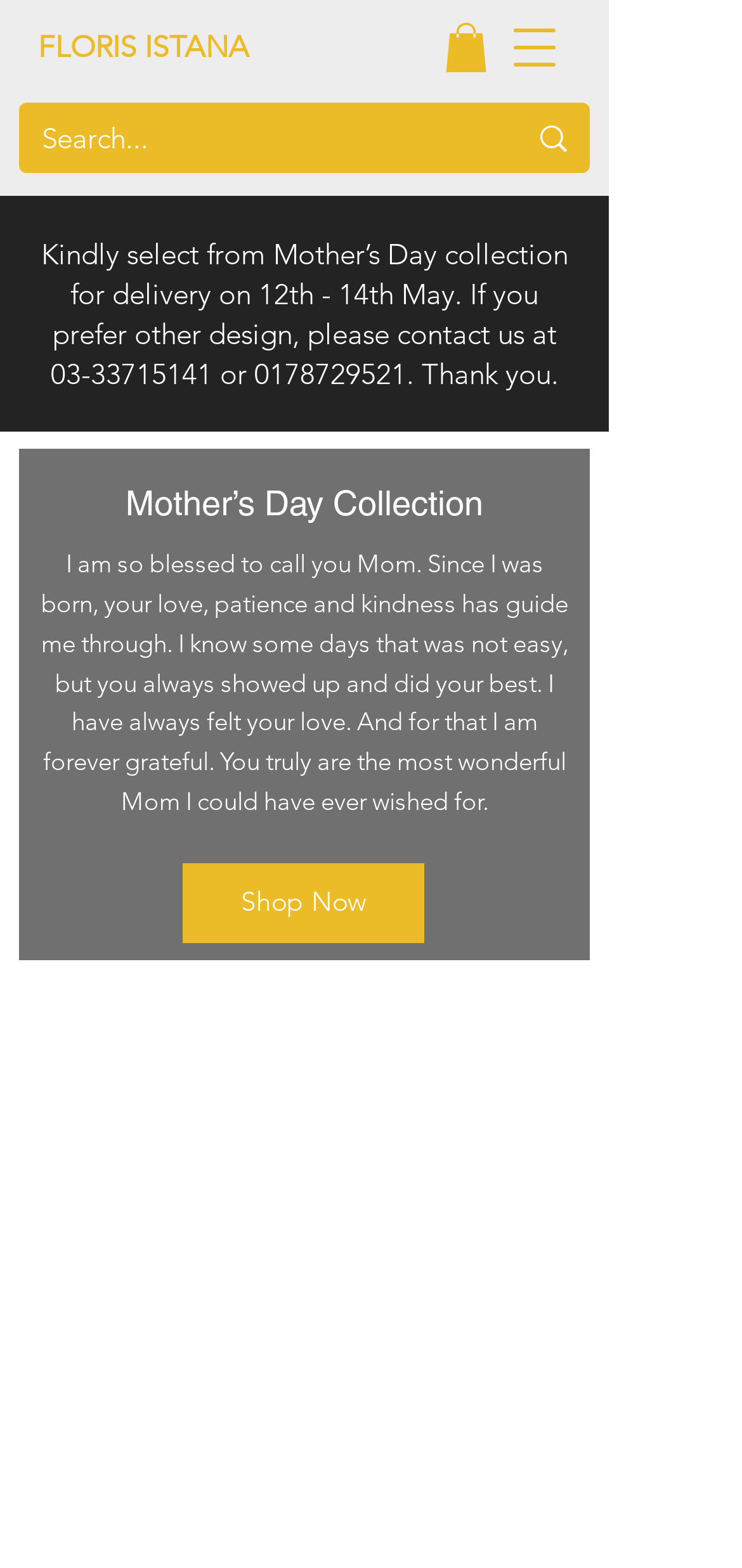How many phone numbers are provided for contact?
Look at the image and respond with a one-word or short phrase answer.

3